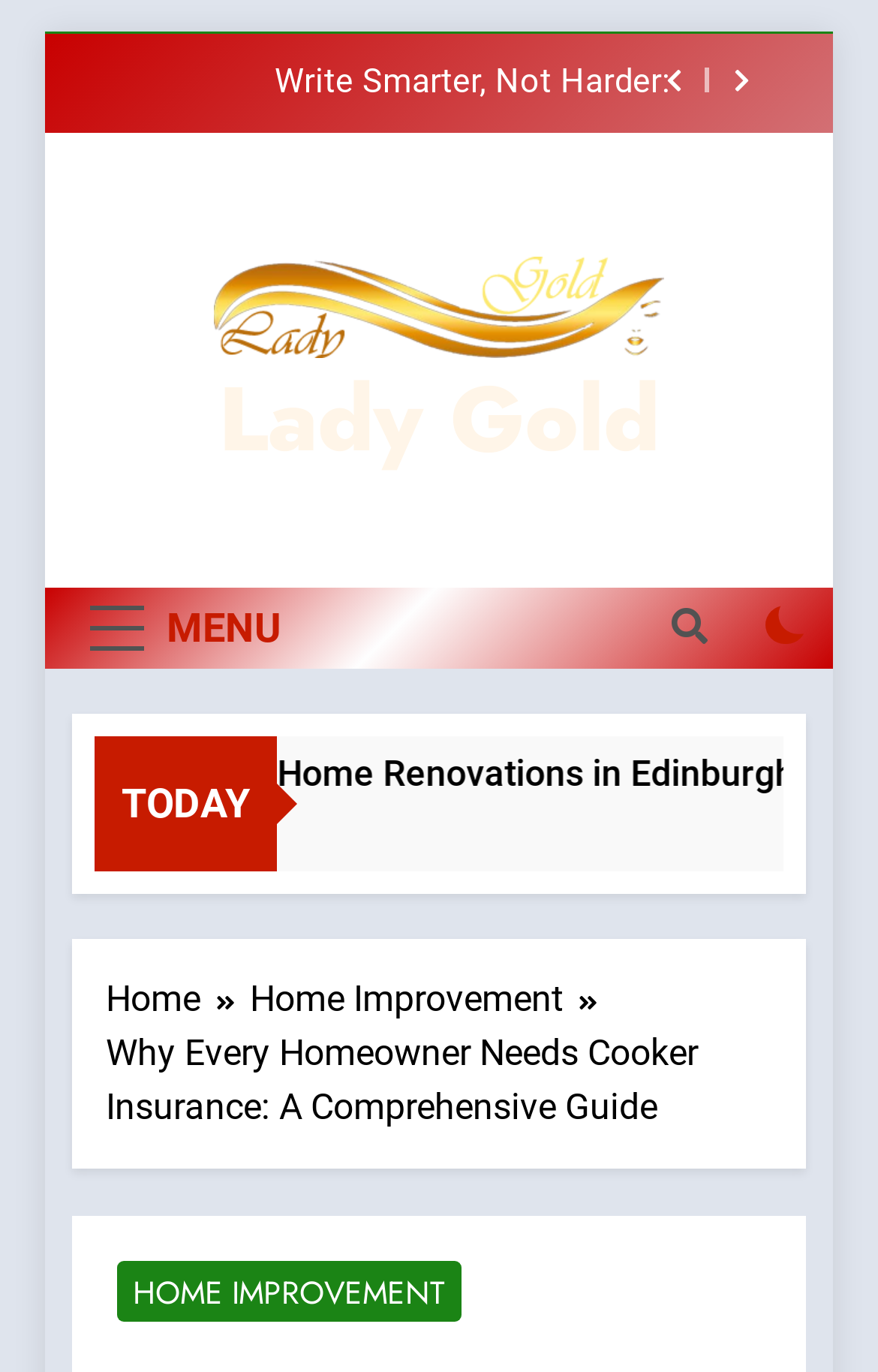Kindly determine the bounding box coordinates of the area that needs to be clicked to fulfill this instruction: "Click the 2 Months Ago link".

[0.083, 0.586, 0.278, 0.617]